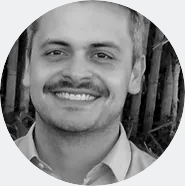Detail every aspect of the image in your description.

This image features a smiling man with short, light-colored hair and a mustache, presented in a circular frame. He is dressed in a collared shirt, exuding a friendly and approachable demeanor. The backdrop appears to consist of bamboo or similar plants, adding a natural element to the composition. This portrait conveys a sense of warmth and professionalism, making it suitable for a profile picture in academic or professional contexts. The overall tone is positive and inviting, suggesting the individual is open and engaging.